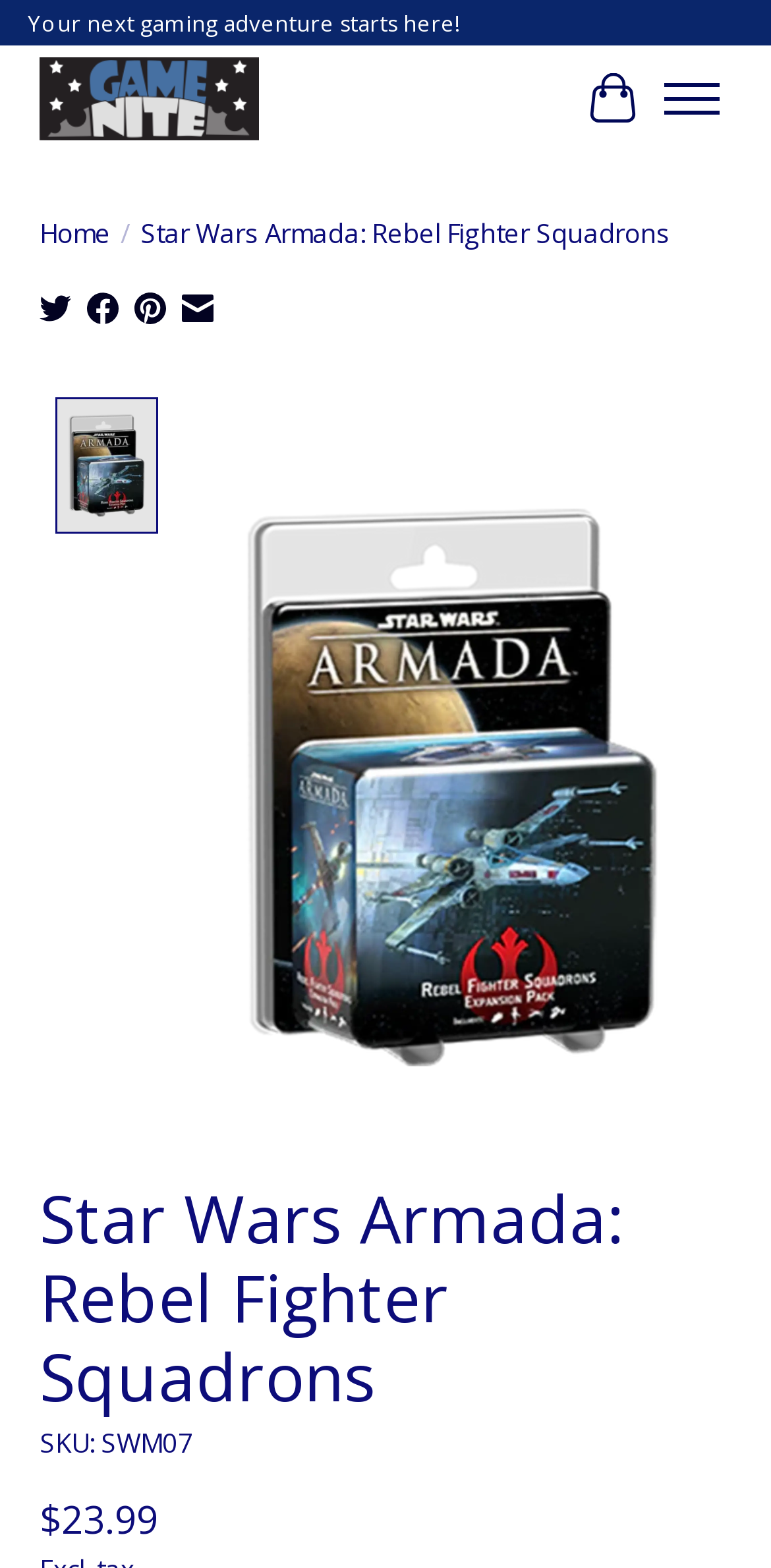Bounding box coordinates must be specified in the format (top-left x, top-left y, bottom-right x, bottom-right y). All values should be floating point numbers between 0 and 1. What are the bounding box coordinates of the UI element described as: Home

[0.051, 0.137, 0.144, 0.16]